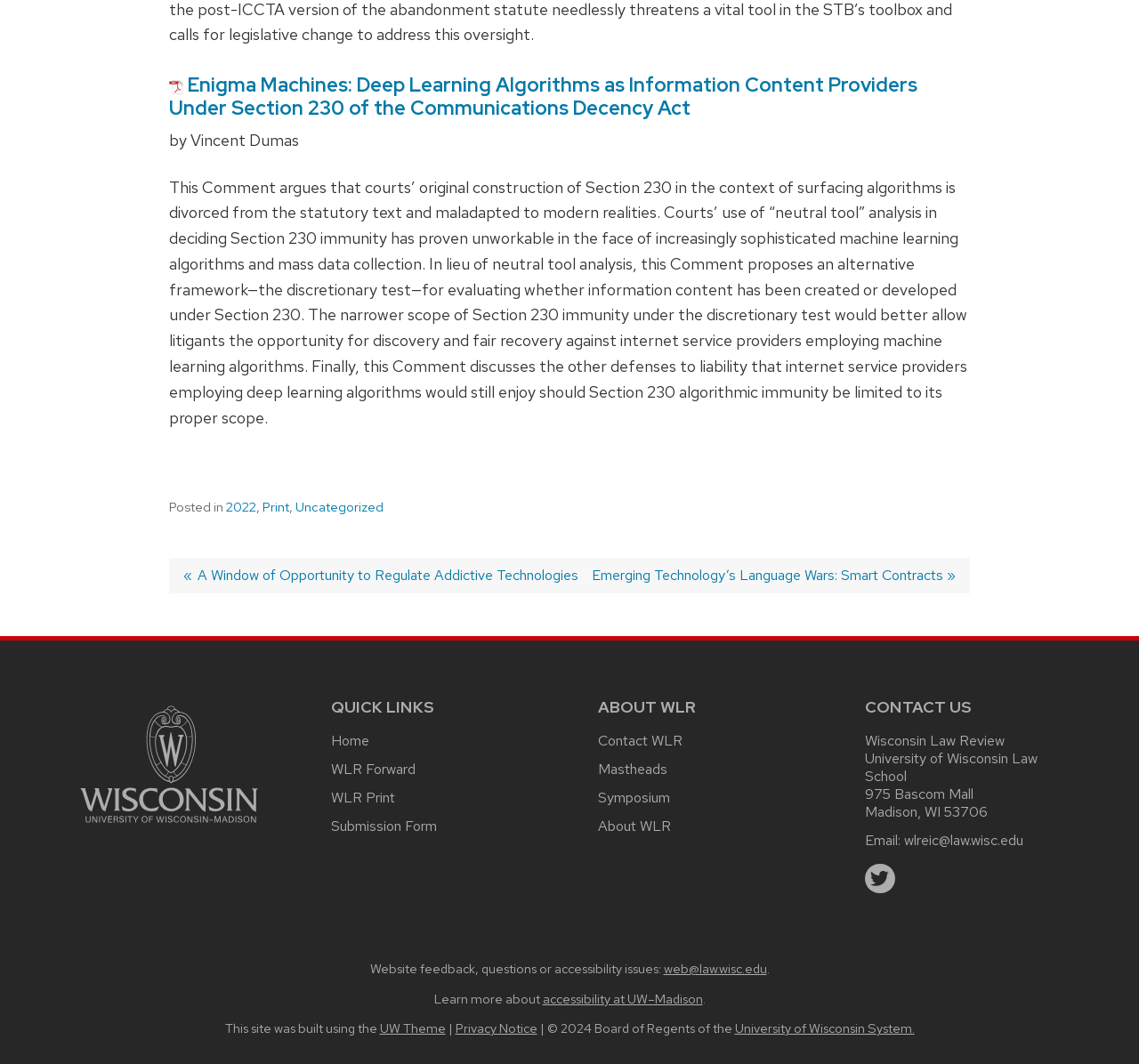Select the bounding box coordinates of the element I need to click to carry out the following instruction: "Click the link to the previous post".

[0.161, 0.532, 0.507, 0.55]